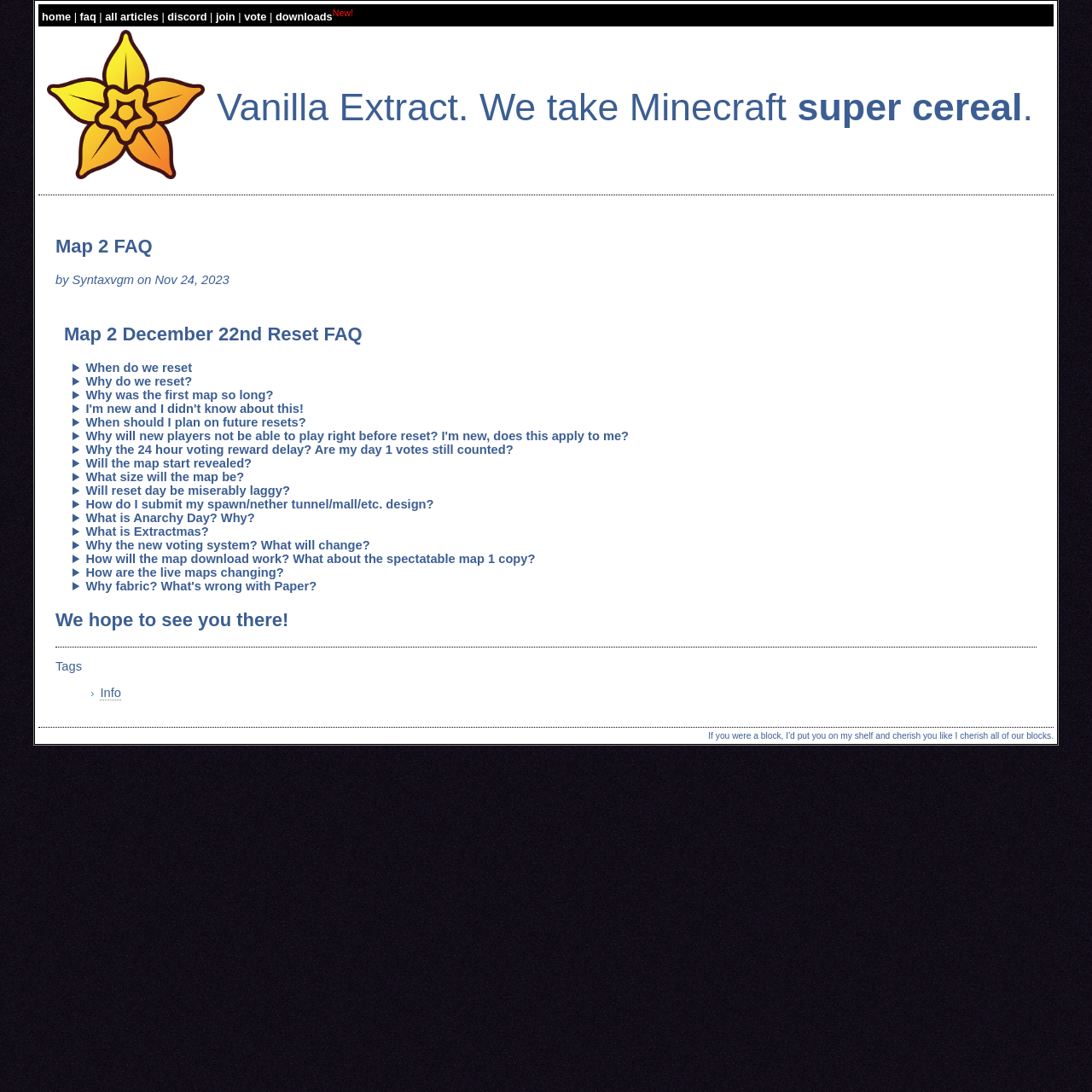Identify and extract the main heading of the webpage.

Vanilla Extract. We take Minecraft super cereal.